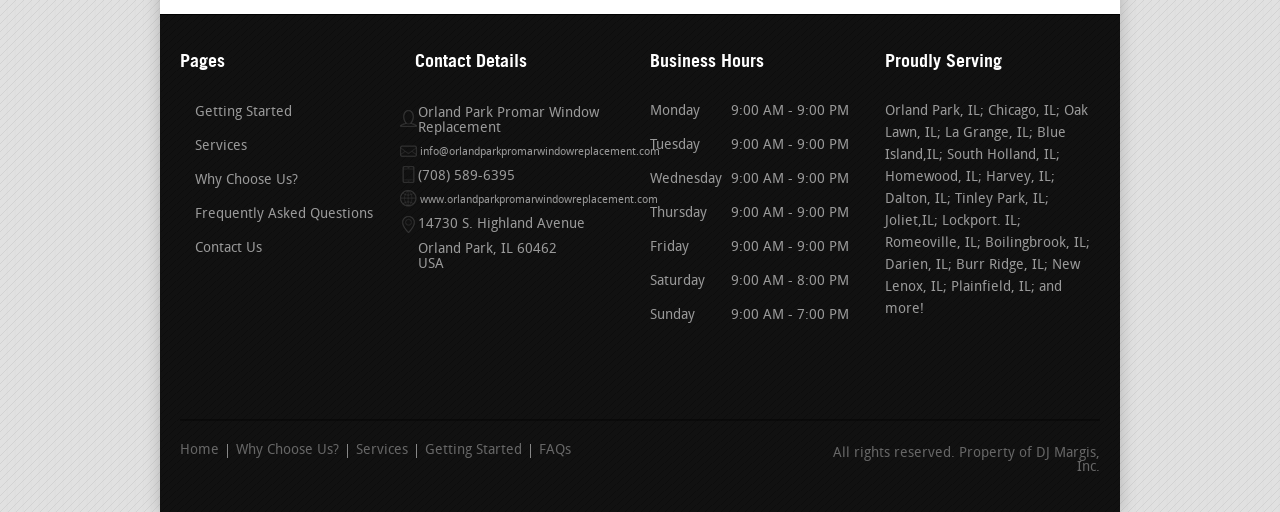Highlight the bounding box coordinates of the region I should click on to meet the following instruction: "Send an email to info@orlandparkpromarwindowreplacement.com".

[0.312, 0.287, 0.516, 0.309]